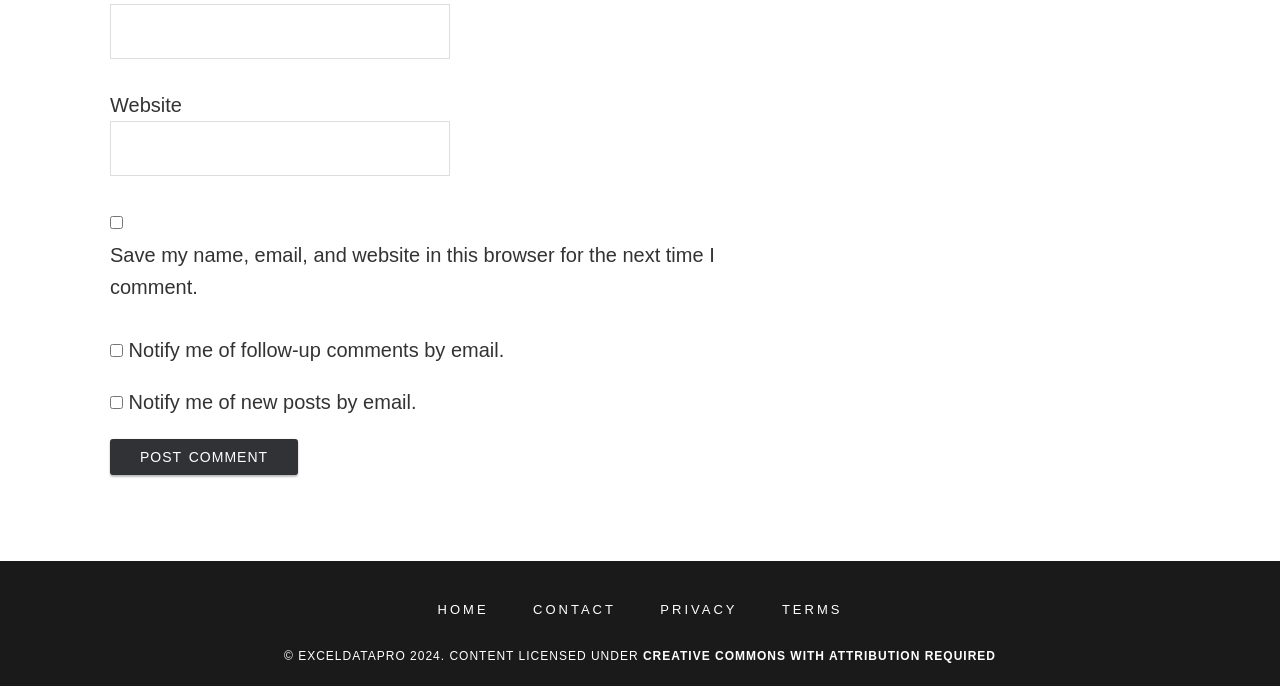How many links are in the footer?
Based on the screenshot, provide your answer in one word or phrase.

5